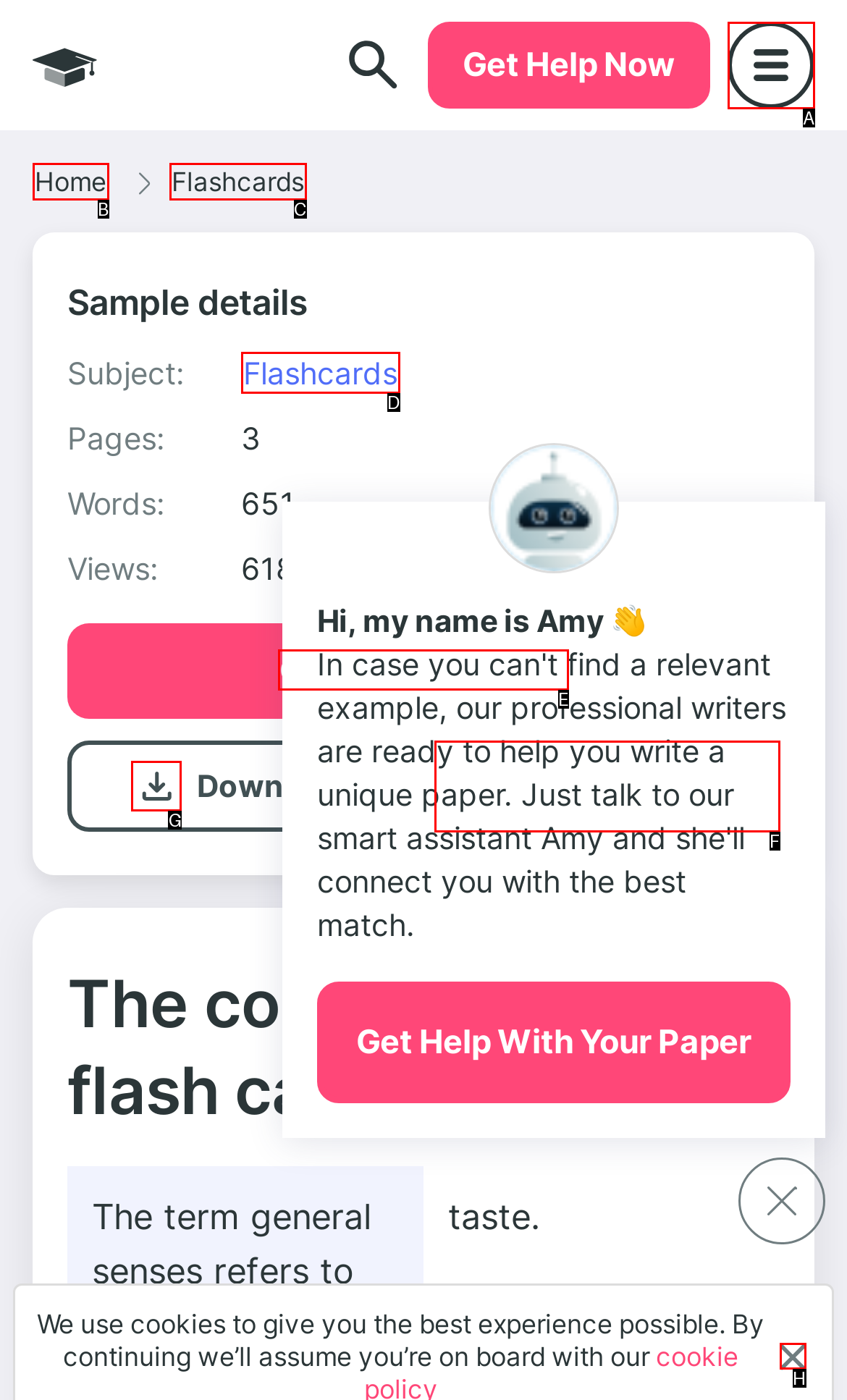Select the HTML element that needs to be clicked to carry out the task: Click the 'Get Original Paper' button
Provide the letter of the correct option.

E